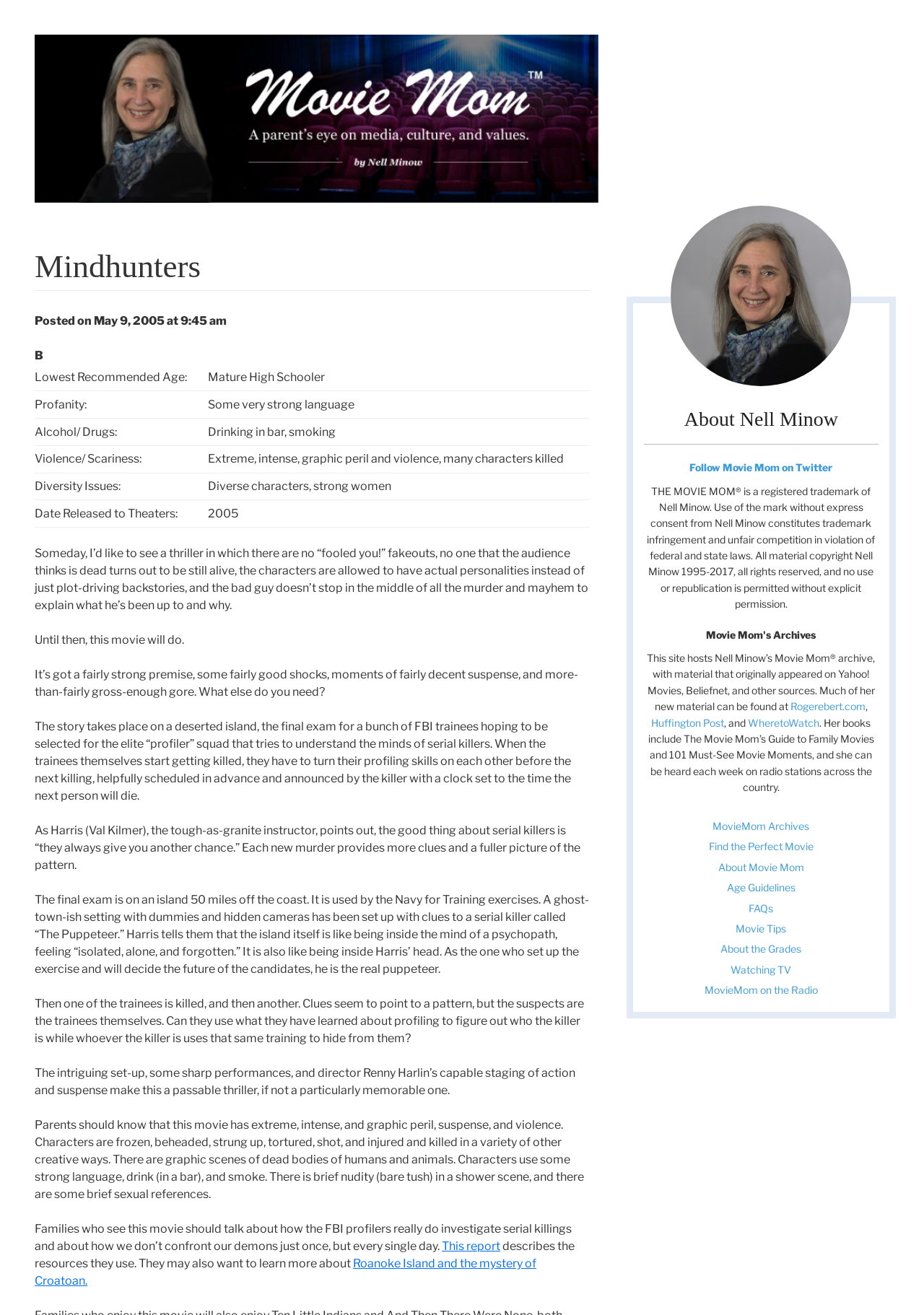Find and indicate the bounding box coordinates of the region you should select to follow the given instruction: "View the MovieMom Archives".

[0.771, 0.624, 0.876, 0.633]